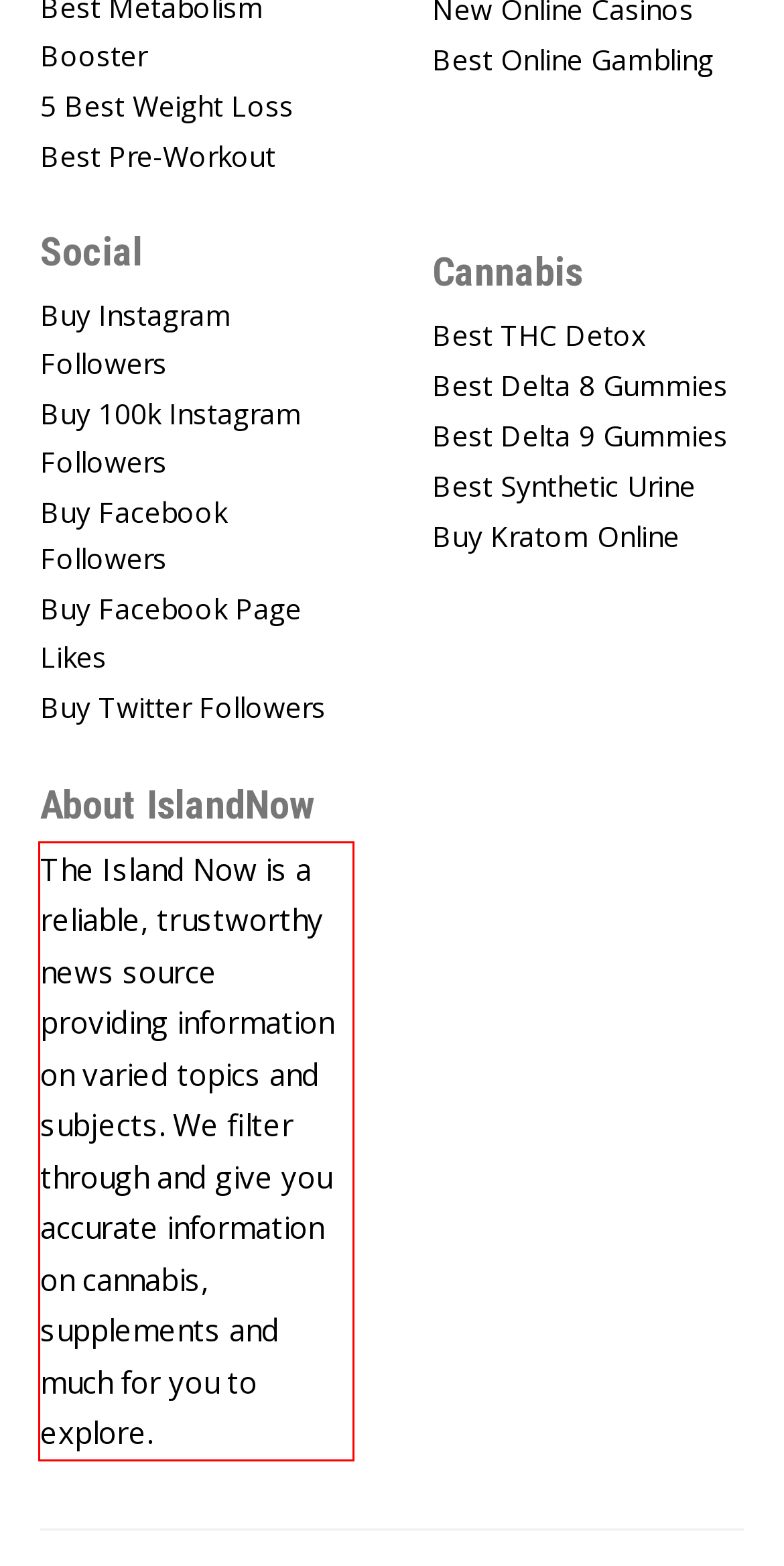Your task is to recognize and extract the text content from the UI element enclosed in the red bounding box on the webpage screenshot.

The Island Now is a reliable, trustworthy news source providing information on varied topics and subjects. We filter through and give you accurate information on cannabis, supplements and much for you to explore.